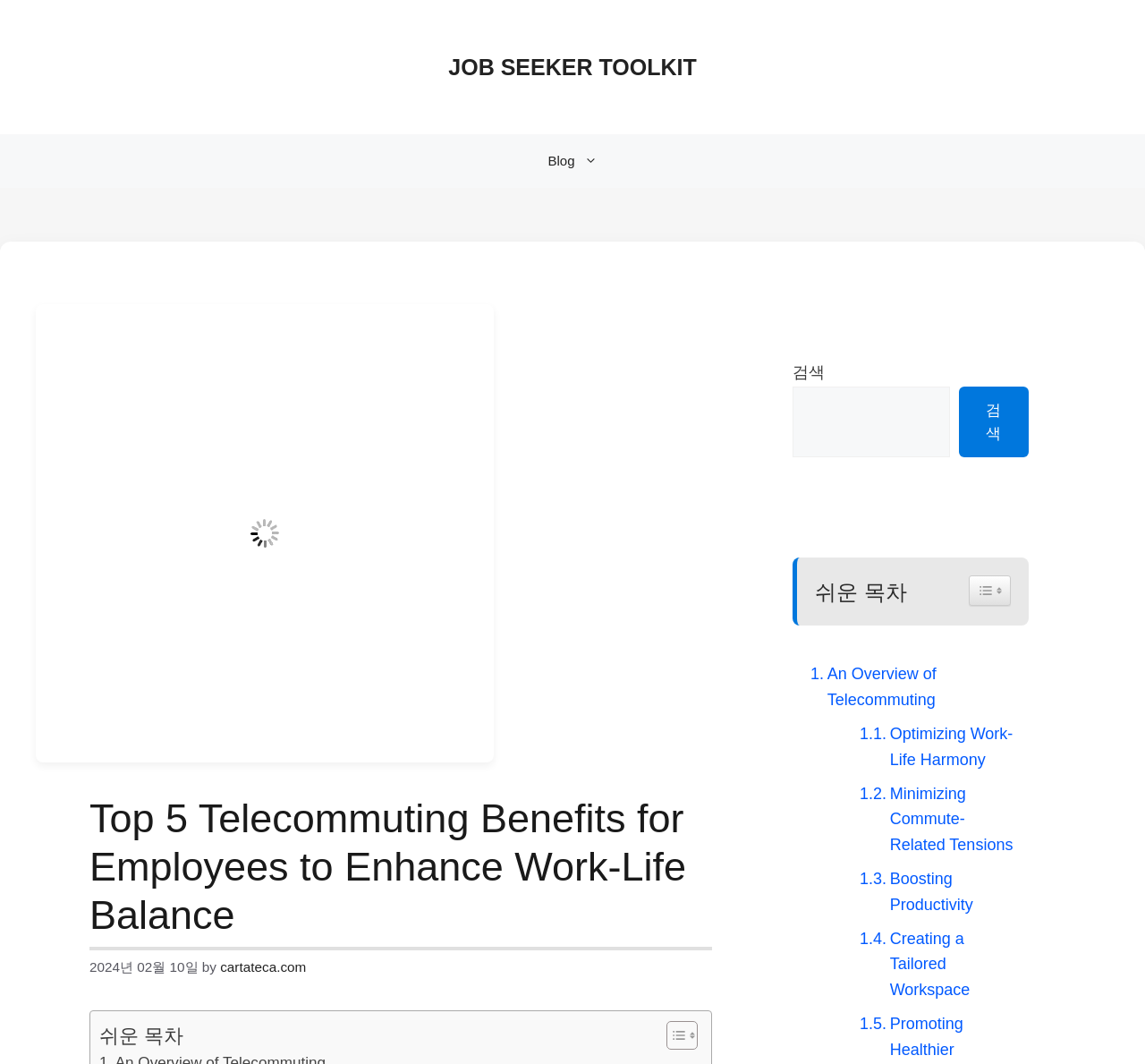Find the bounding box coordinates of the clickable area that will achieve the following instruction: "Search for a topic".

[0.692, 0.364, 0.829, 0.43]